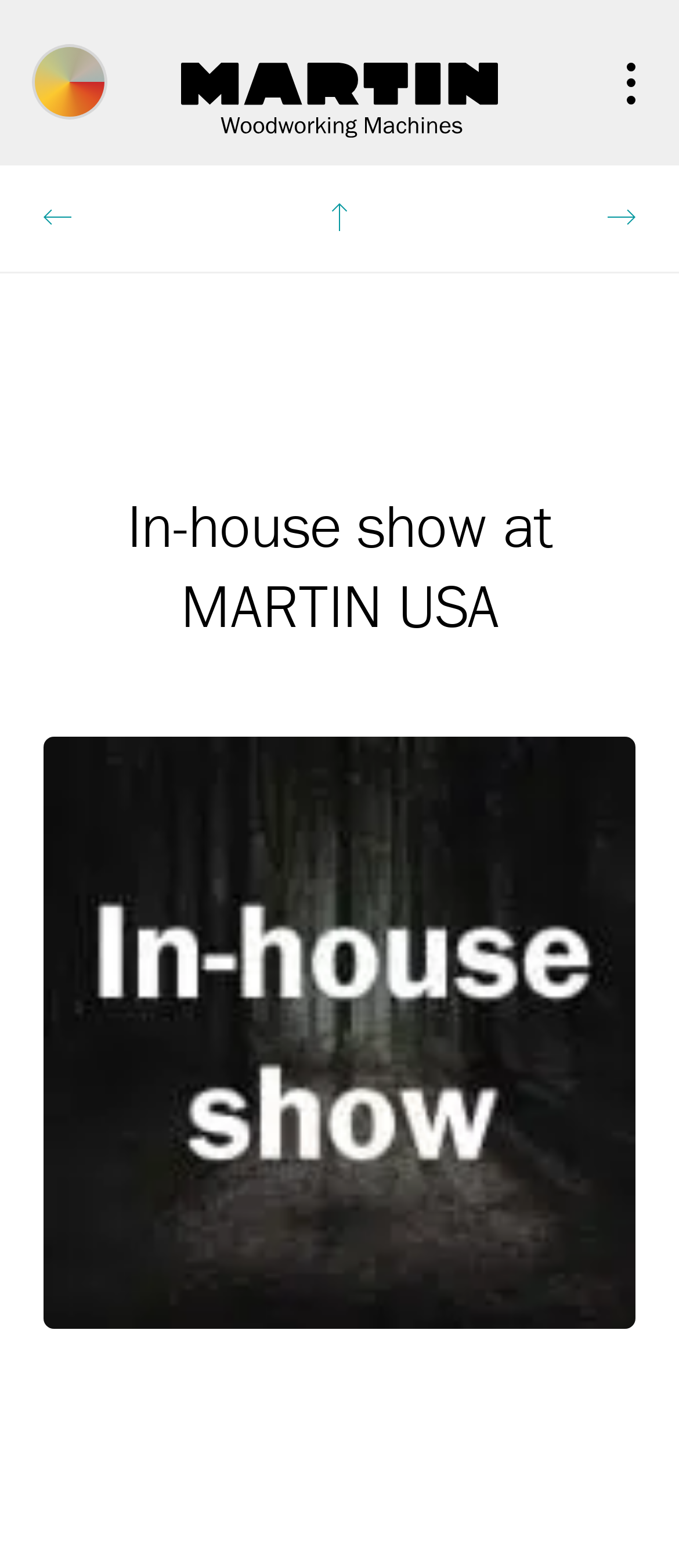Using the provided description Back to overview, find the bounding box coordinates for the UI element. Provide the coordinates in (top-left x, top-left y, bottom-right x, bottom-right y) format, ensuring all values are between 0 and 1.

[0.462, 0.128, 0.538, 0.15]